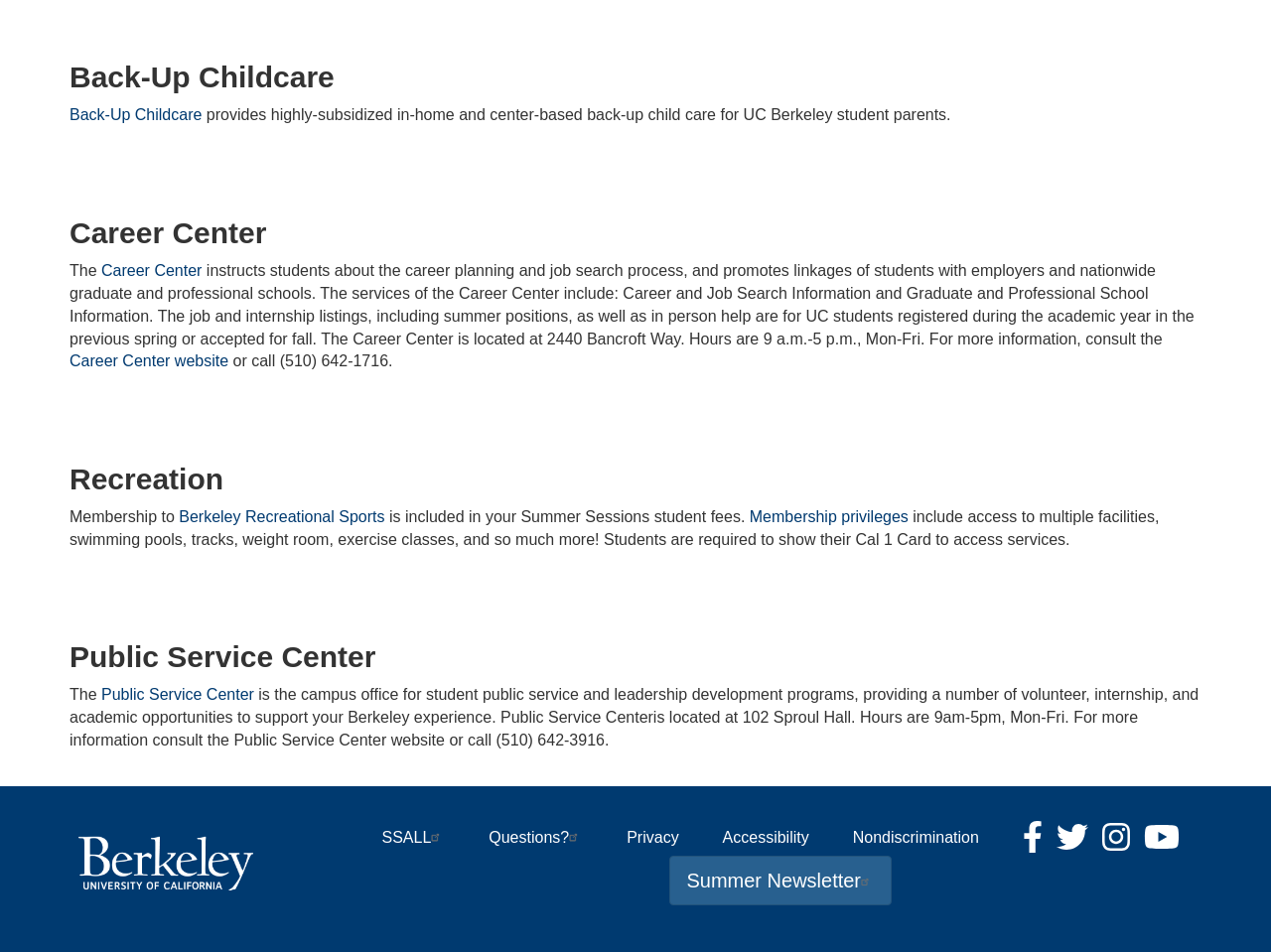Indicate the bounding box coordinates of the element that must be clicked to execute the instruction: "Click on Back-Up Childcare". The coordinates should be given as four float numbers between 0 and 1, i.e., [left, top, right, bottom].

[0.055, 0.112, 0.159, 0.13]